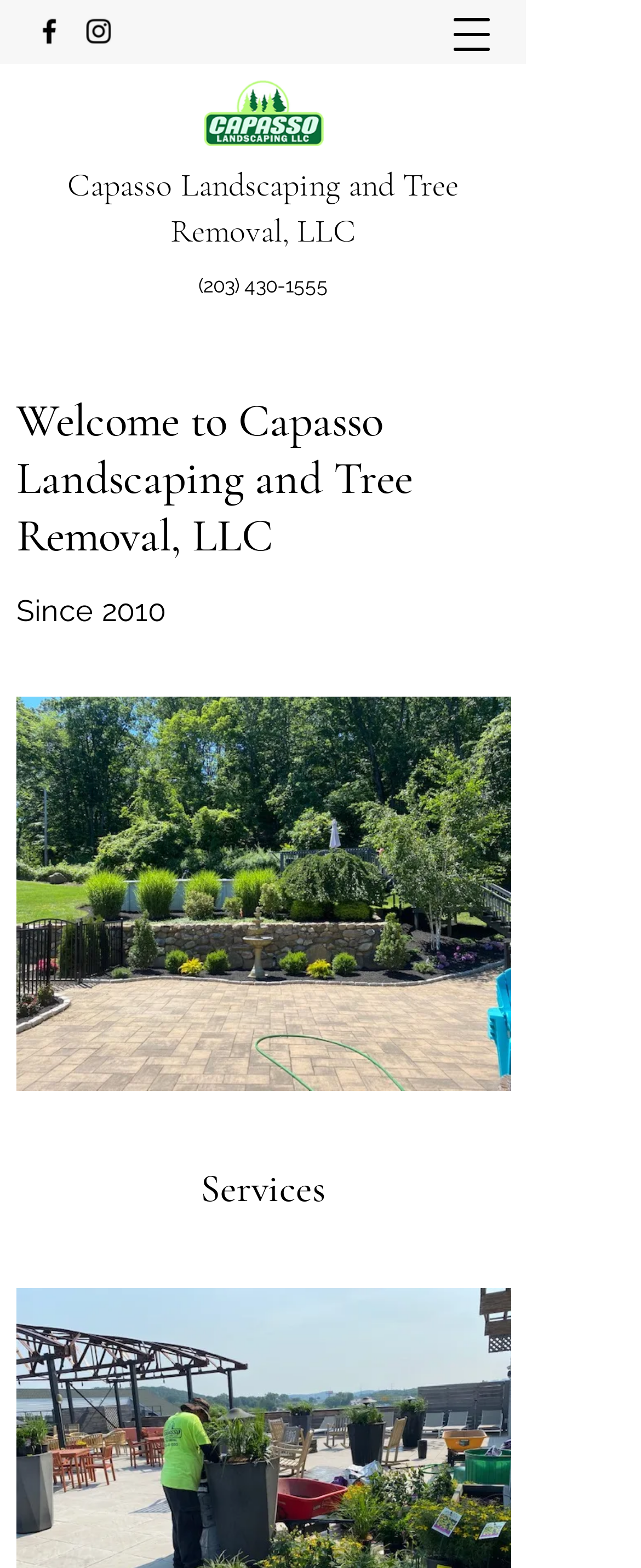Give a full account of the webpage's elements and their arrangement.

The webpage is the homepage of Capasso Landscaping and Tree Removal, LLC. At the top left, there is a link with an accompanying image, both of which are untitled. To the right of this, there is a prominent link displaying the company name. Below this, there is a social bar with links to Facebook and Instagram, each accompanied by their respective icons.

In the middle of the page, there is a phone number link, (203) 430-1555. On the top right, there is a button to open a navigation menu. When opened, the menu contains a heading titled "Services" at the top, followed by an image below it. Further down, there is a heading that welcomes visitors to the company's website, accompanied by a subheading "Since 2010".